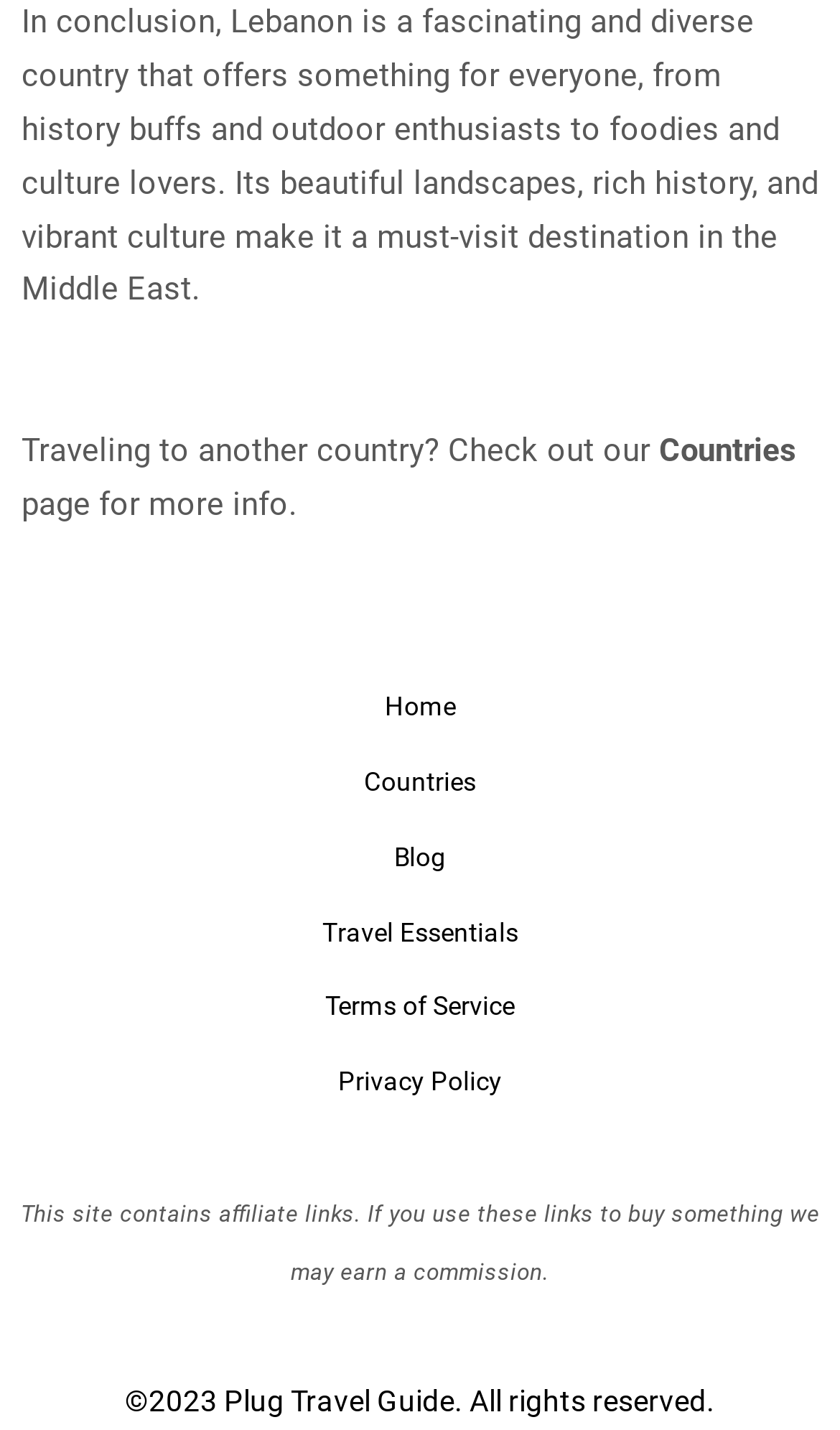Locate the bounding box of the UI element based on this description: "leesh2629". Provide four float numbers between 0 and 1 as [left, top, right, bottom].

None